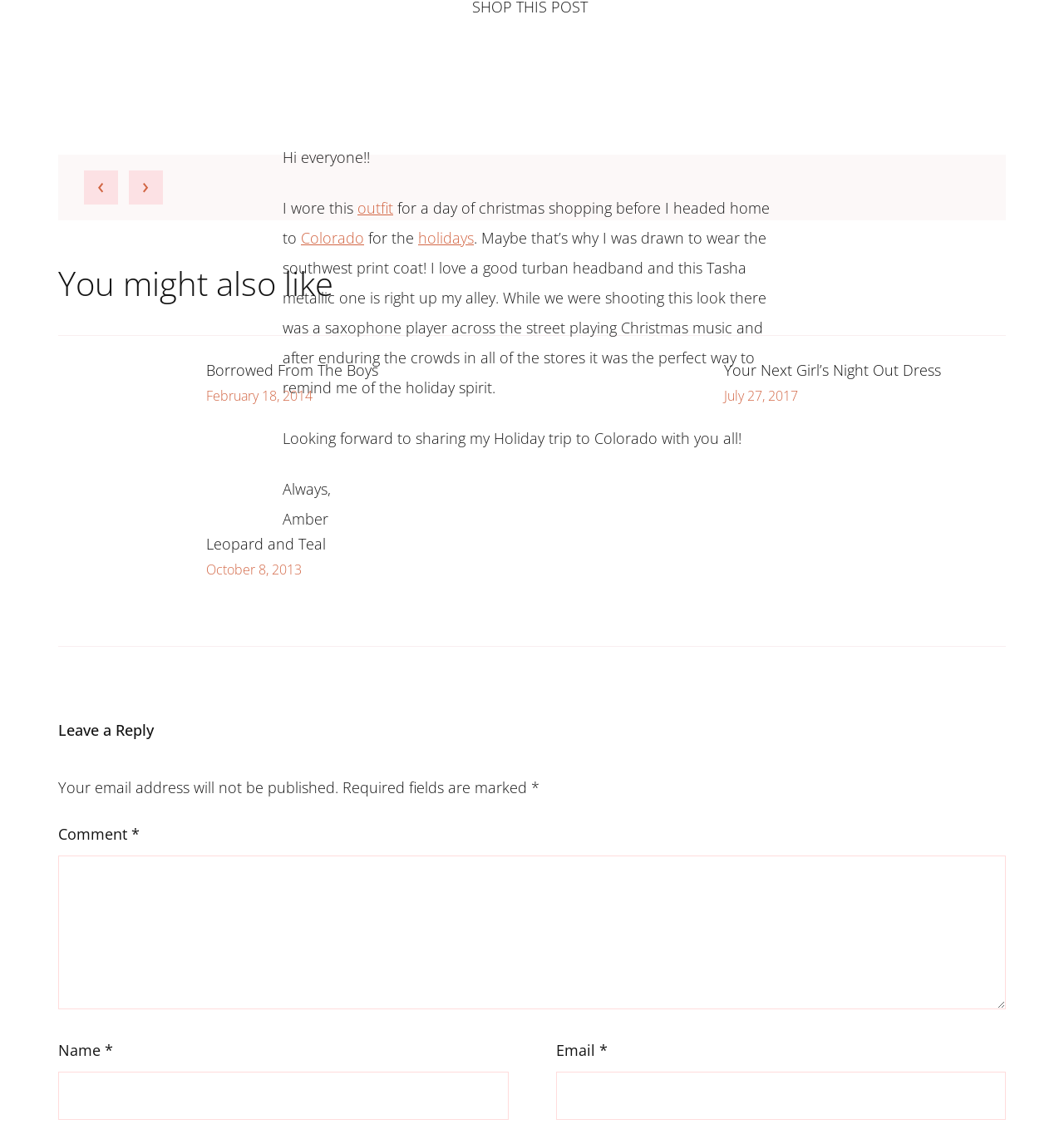What is required to leave a reply?
Carefully analyze the image and provide a detailed answer to the question.

To leave a reply, the user is required to fill in their name, email, and comment, as indicated by the asterisks next to the input fields.